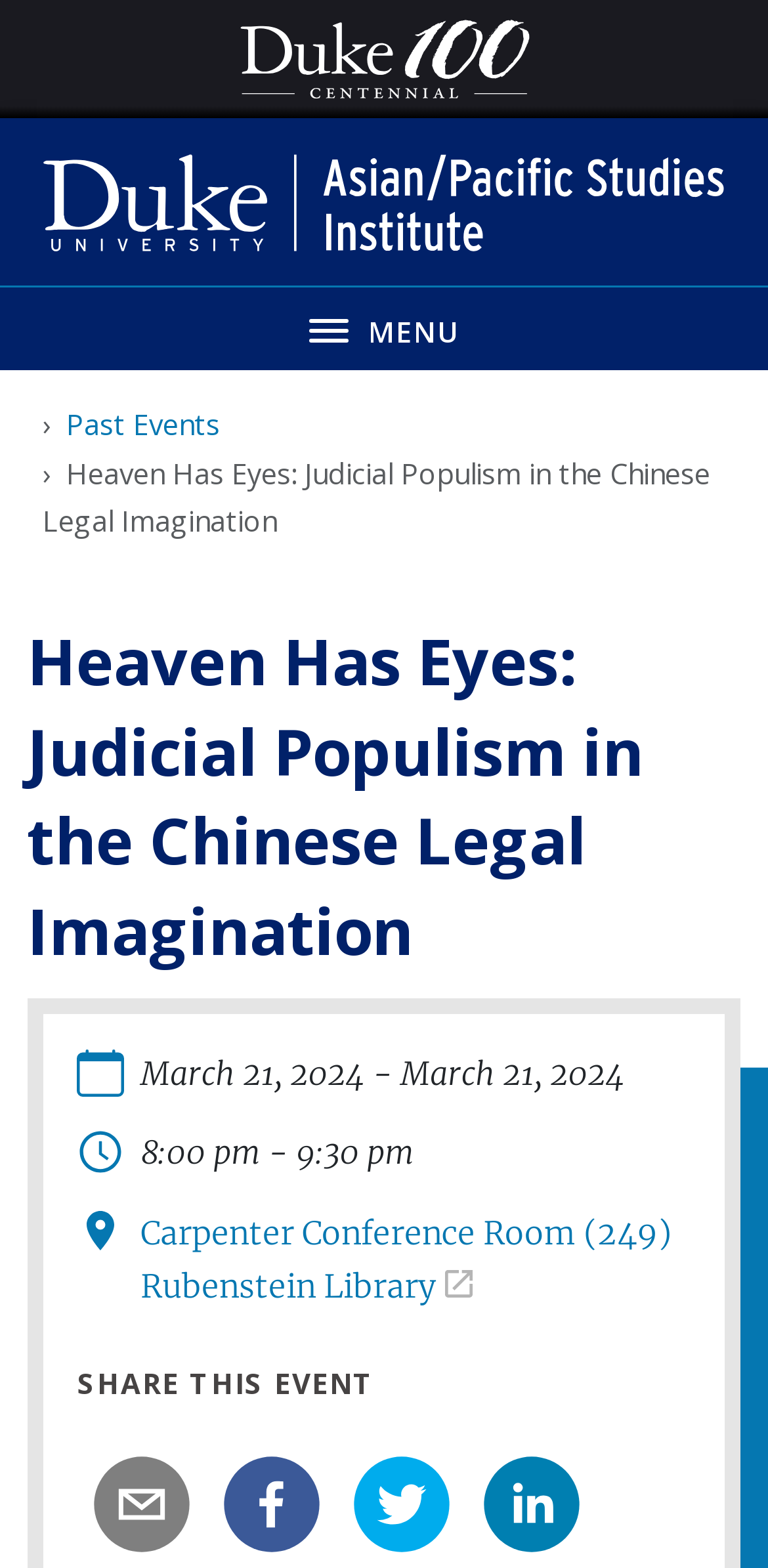Find the bounding box coordinates of the clickable area that will achieve the following instruction: "View the event location on Carpenter Conference Room".

[0.183, 0.77, 0.9, 0.838]